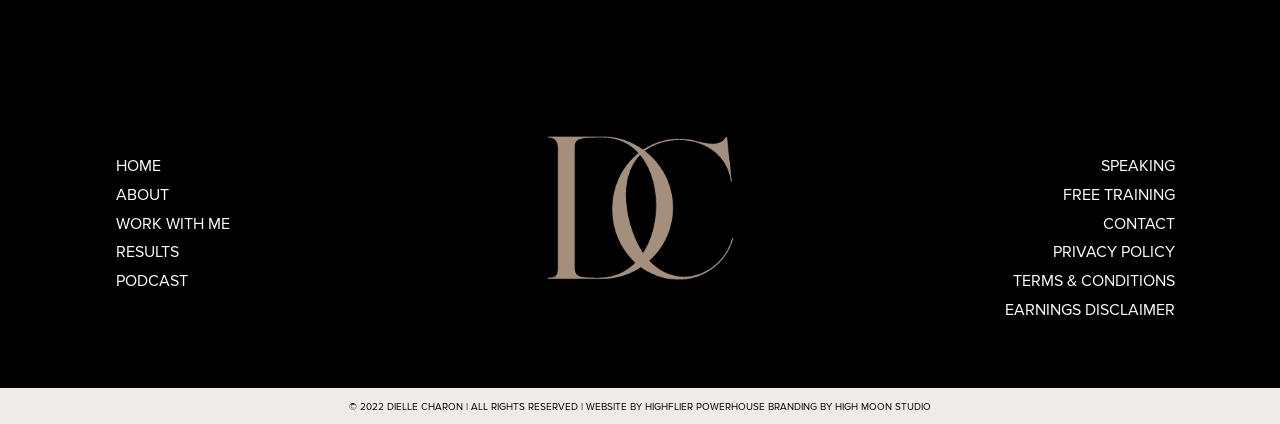Who is the owner of this website?
Refer to the image and respond with a one-word or short-phrase answer.

Dielle Charon